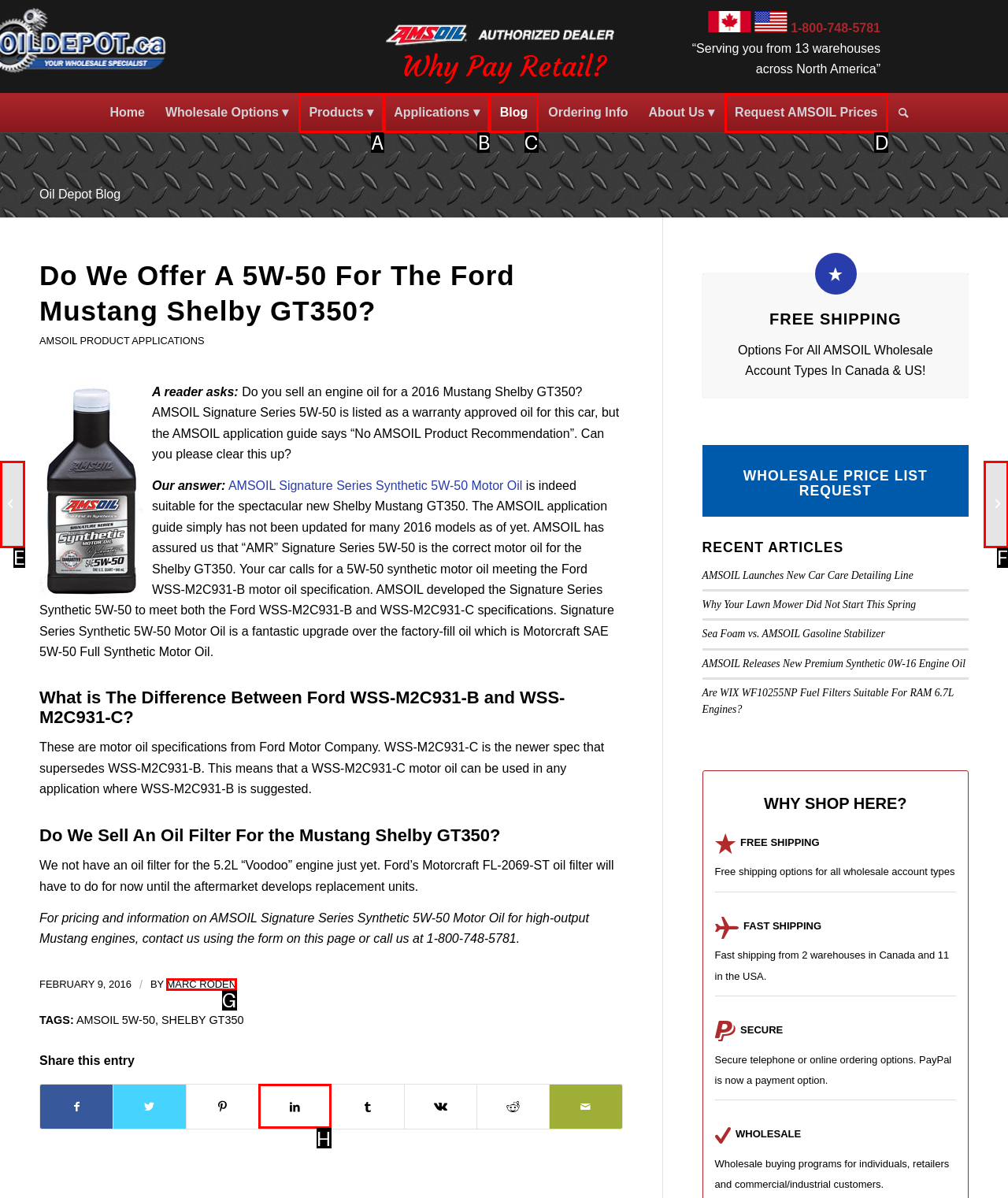From the available choices, determine which HTML element fits this description: Marc Roden Respond with the correct letter.

G